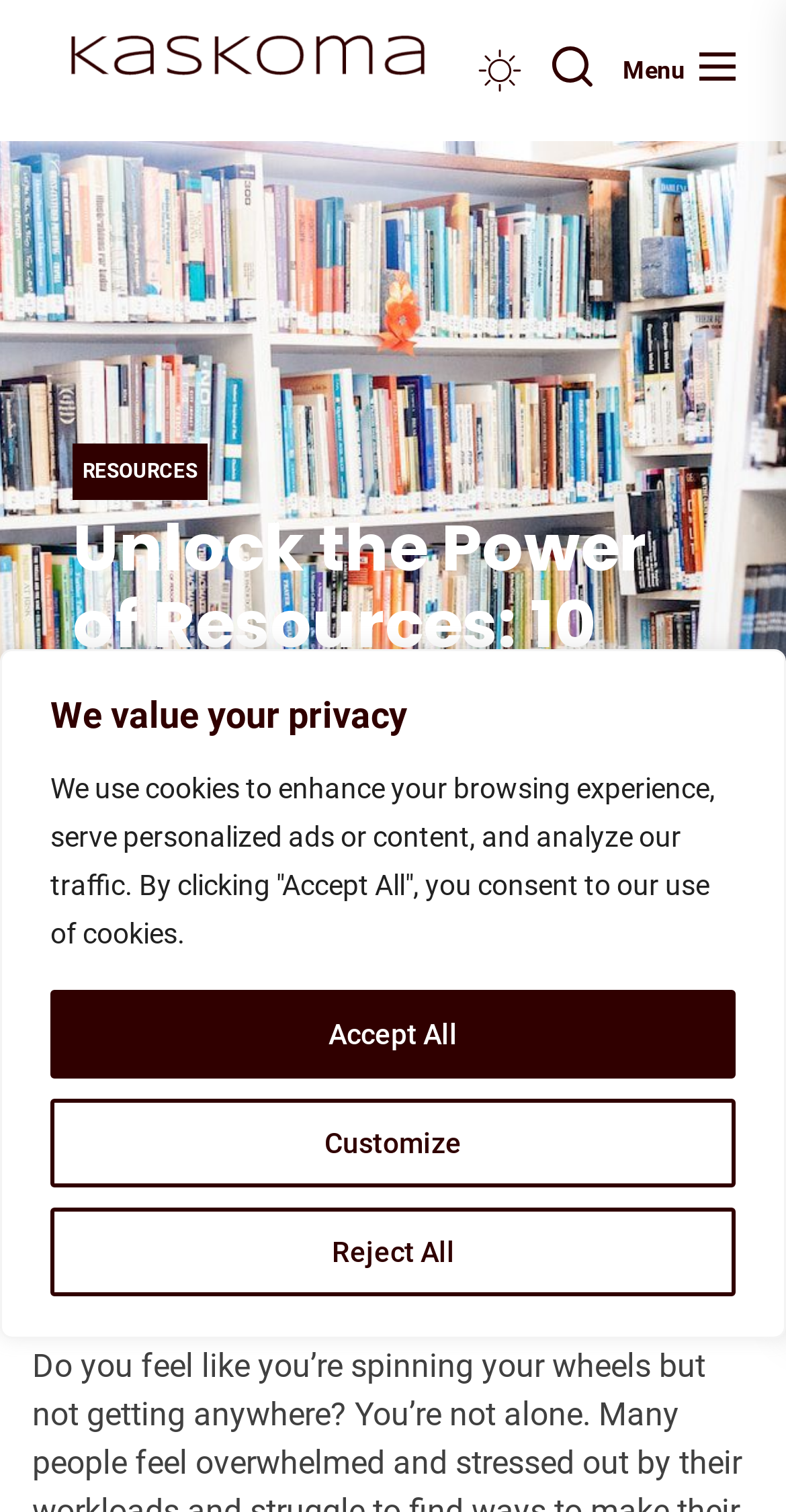From the webpage screenshot, identify the region described by December 19, 2022September 20, 2023. Provide the bounding box coordinates as (top-left x, top-left y, bottom-right x, bottom-right y), with each value being a floating point number between 0 and 1.

[0.4, 0.559, 0.667, 0.578]